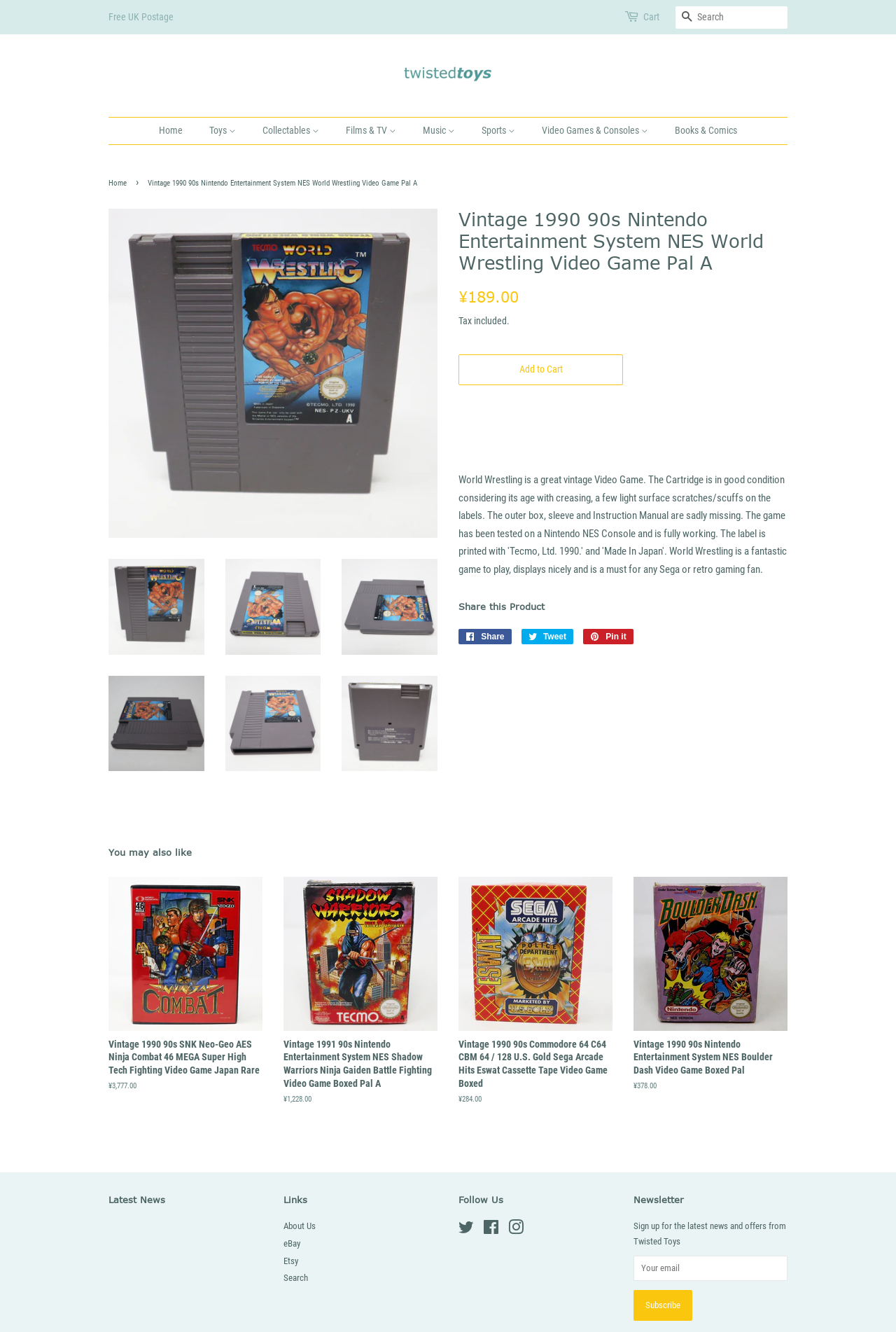Look at the image and answer the question in detail:
What is the name of the website?

The website's logo and branding indicate that the name of the website is TwistedToys, which suggests a focus on unique and quirky toys and collectibles.